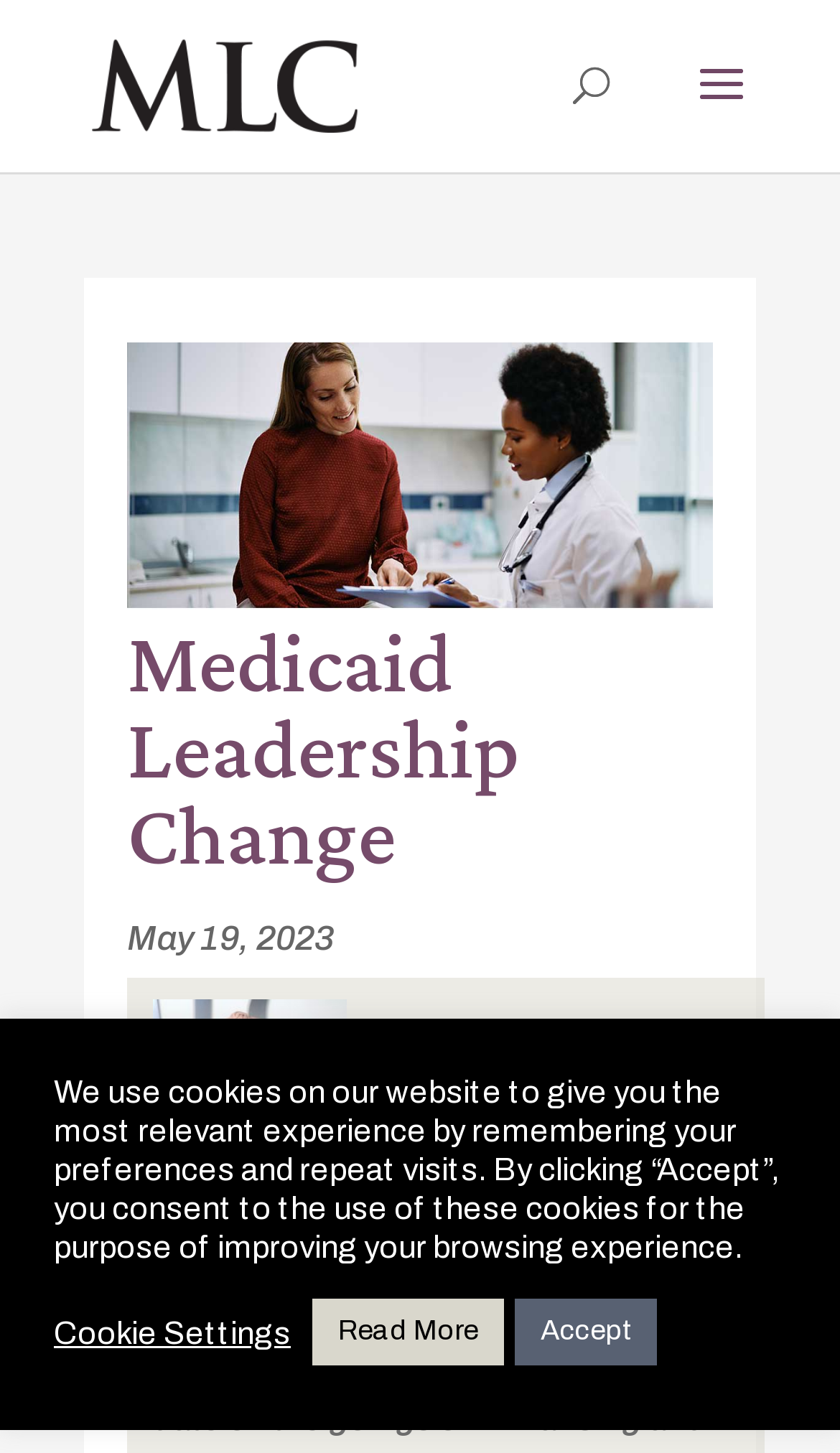Provide a one-word or brief phrase answer to the question:
Who is the author of the article?

Liz Gullett